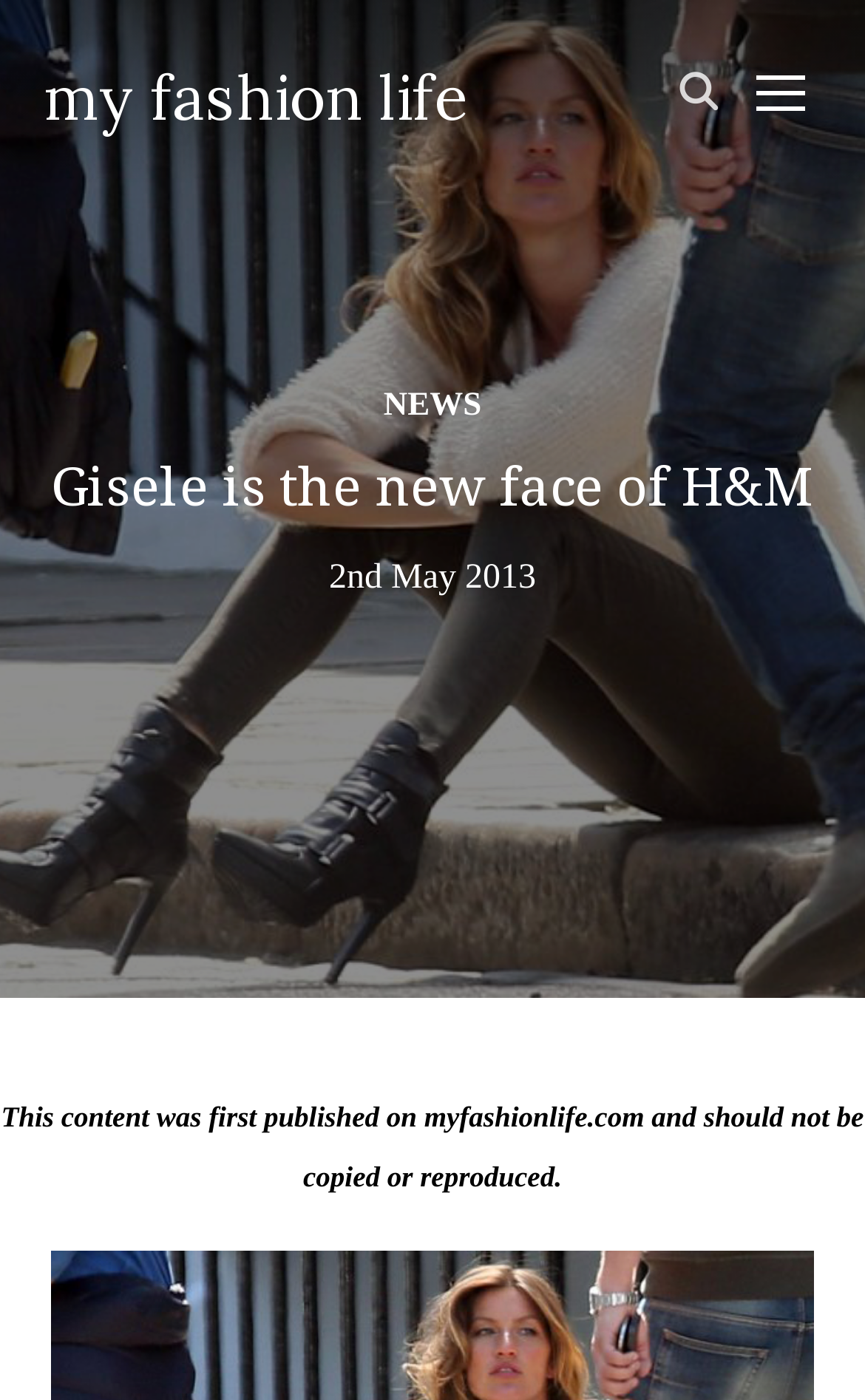Answer succinctly with a single word or phrase:
What is the date of the article?

2nd May 2013